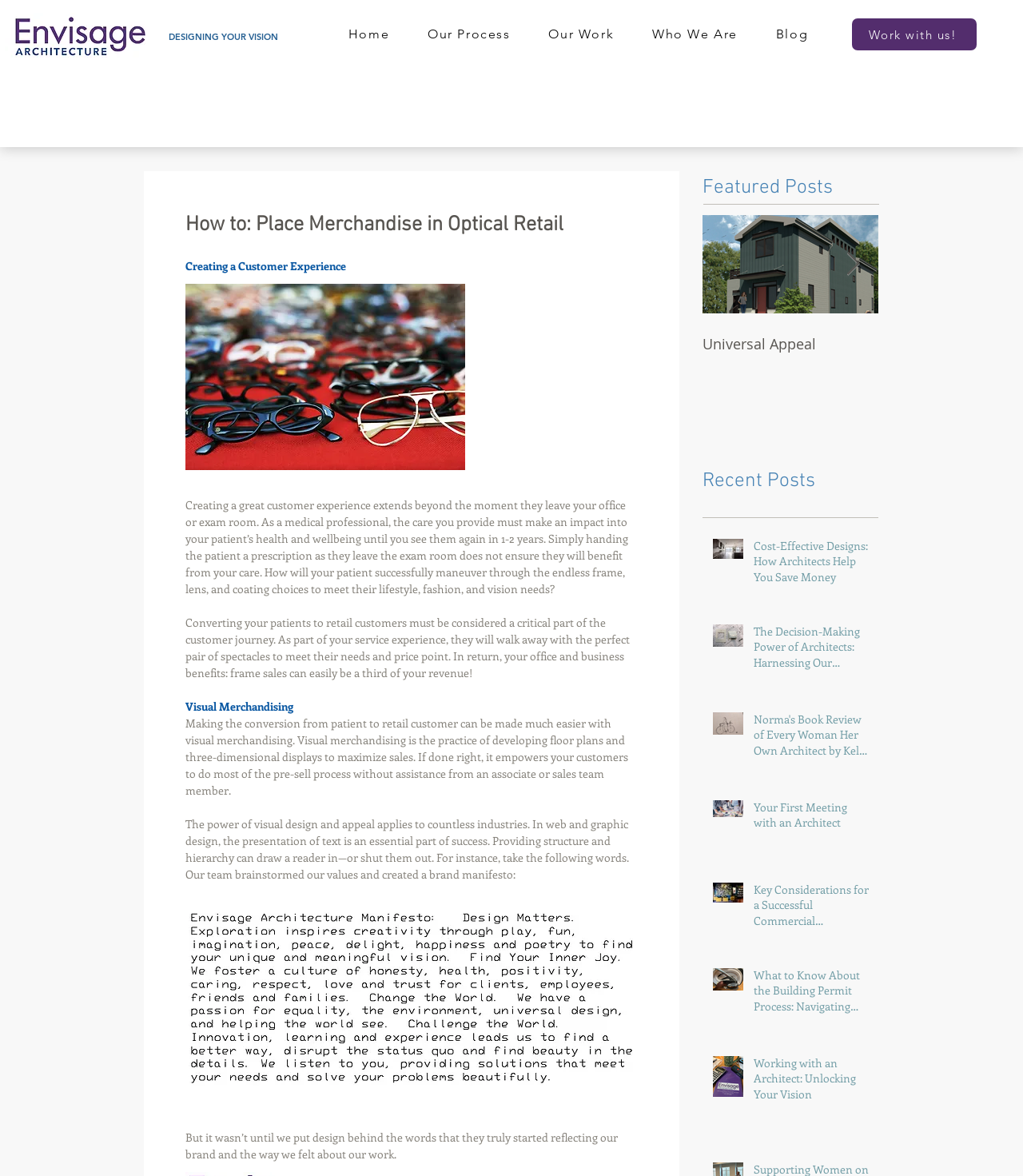Locate the bounding box coordinates of the region to be clicked to comply with the following instruction: "Read the 'Universal Appeal' post". The coordinates must be four float numbers between 0 and 1, in the form [left, top, right, bottom].

[0.687, 0.183, 0.859, 0.375]